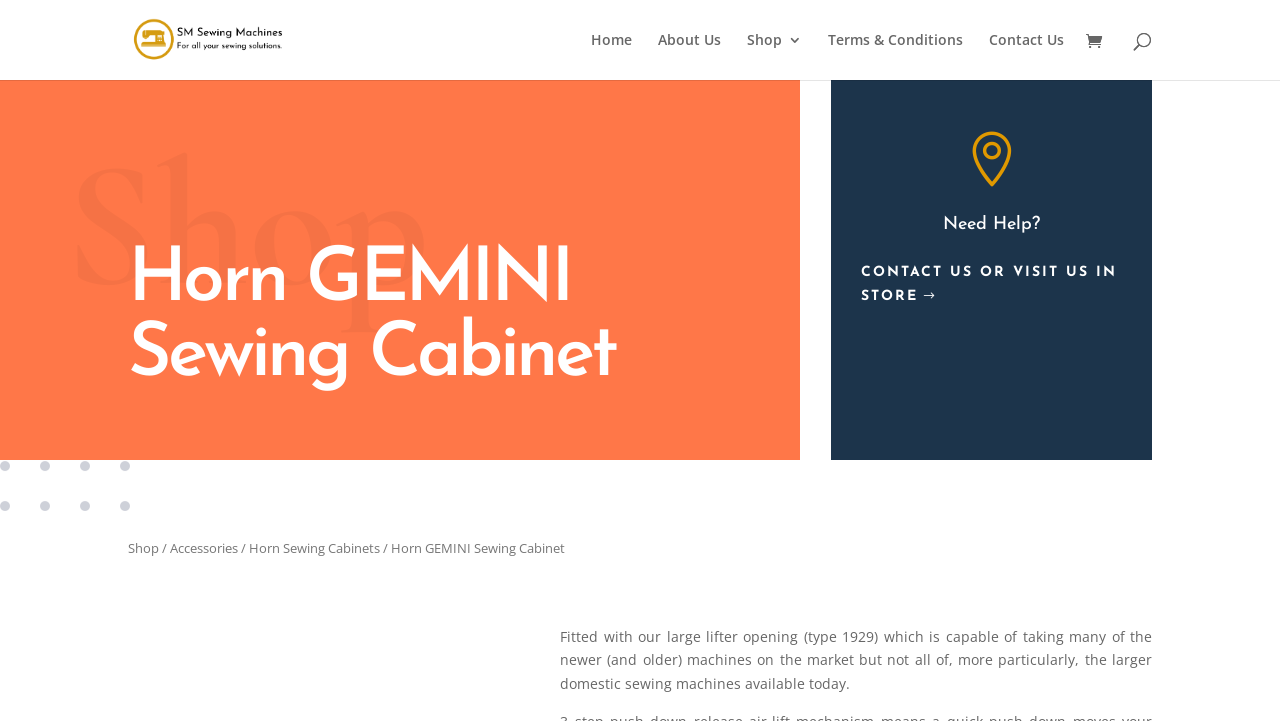What is the purpose of the lifter opening?
Answer the question with as much detail as possible.

I found the answer by reading the static text element located at [0.438, 0.869, 0.9, 0.961] which describes the purpose of the lifter opening.